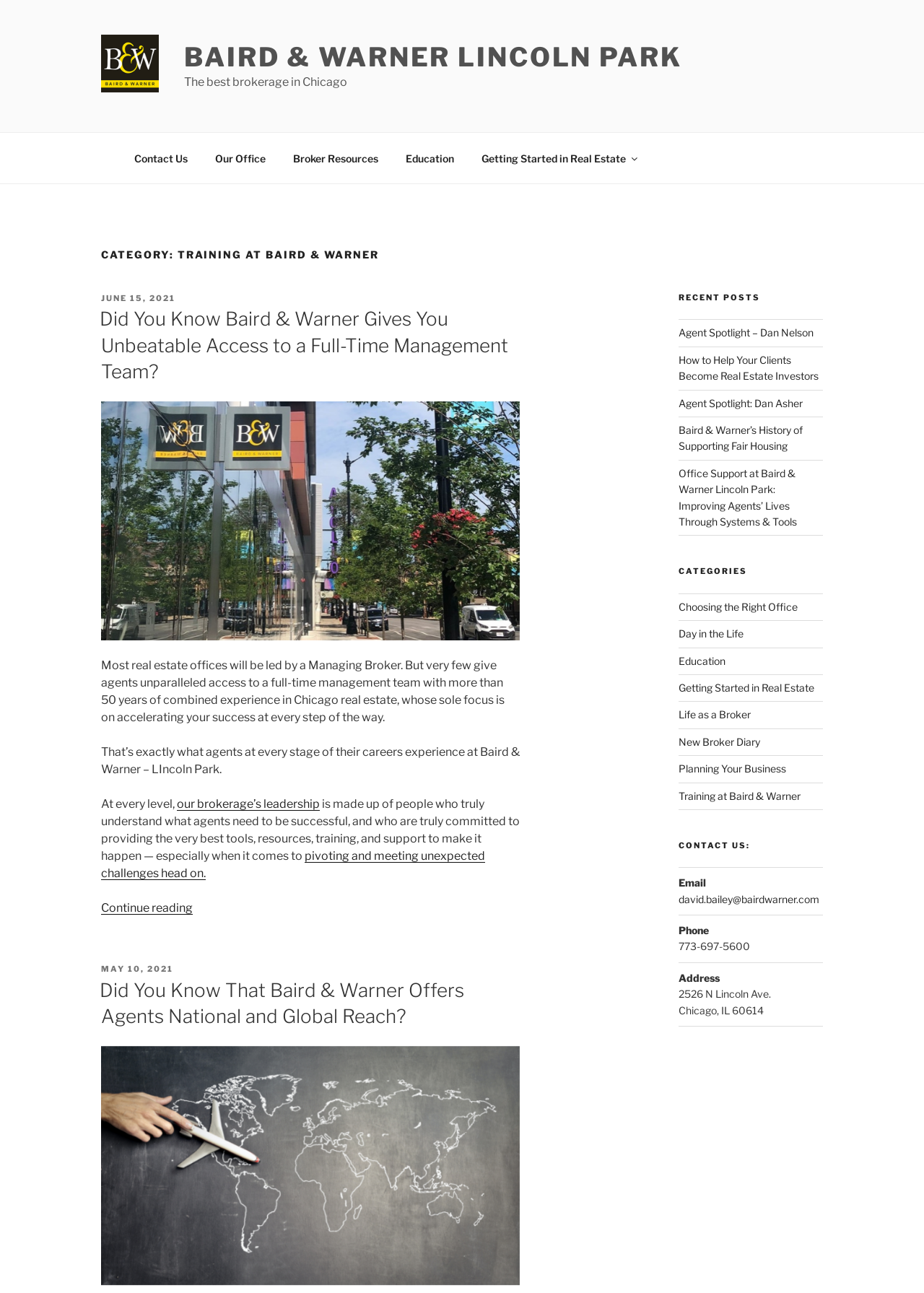What is the address of the office?
Using the visual information from the image, give a one-word or short-phrase answer.

2526 N Lincoln Ave, Chicago, IL 60614